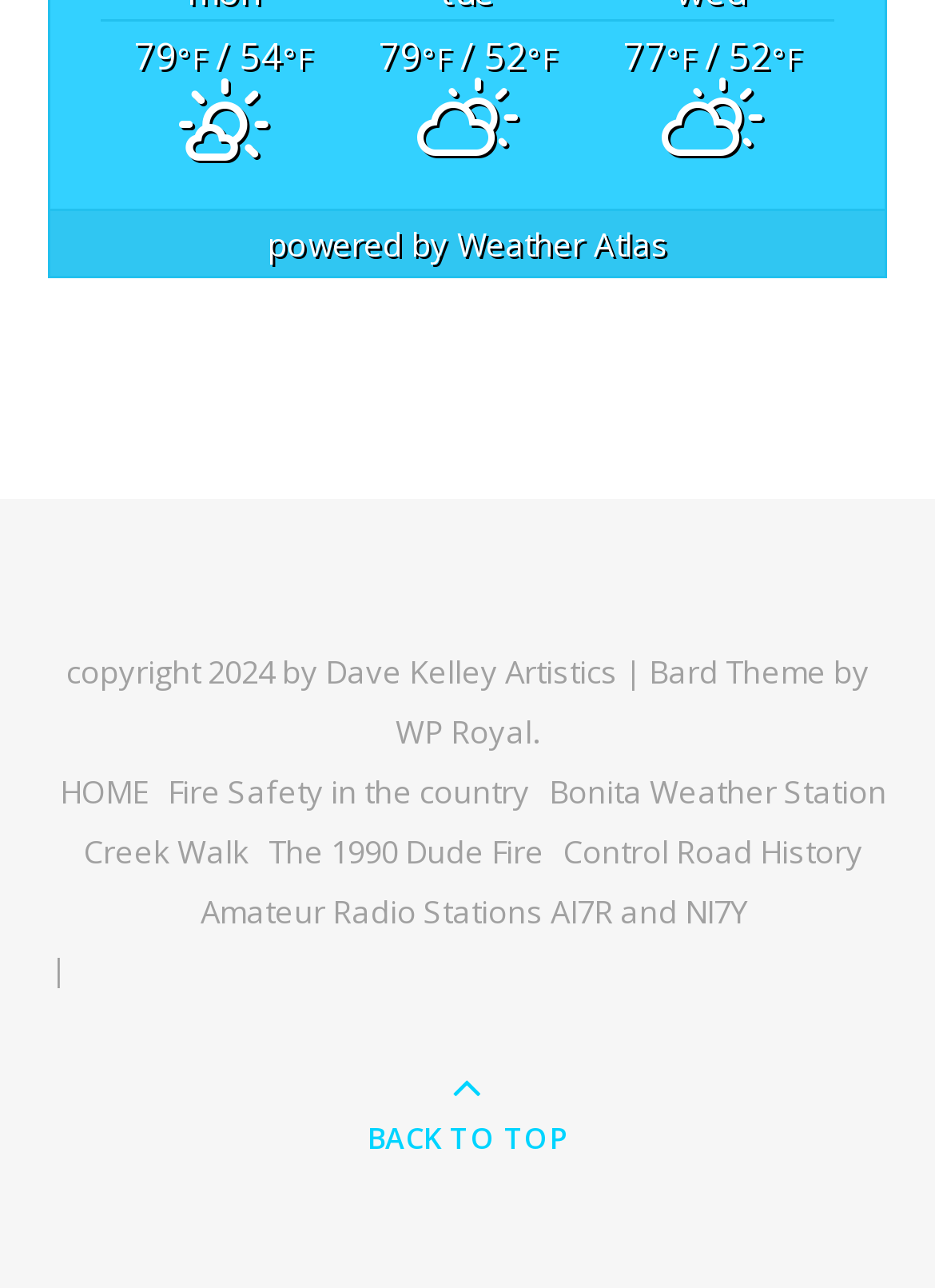Please look at the image and answer the question with a detailed explanation: How many links are available in the navigation menu?

The navigation menu contains six links, which are 'HOME', 'Fire Safety in the country', 'Bonita Weather Station', 'Creek Walk', 'The 1990 Dude Fire', and 'Control Road History'.